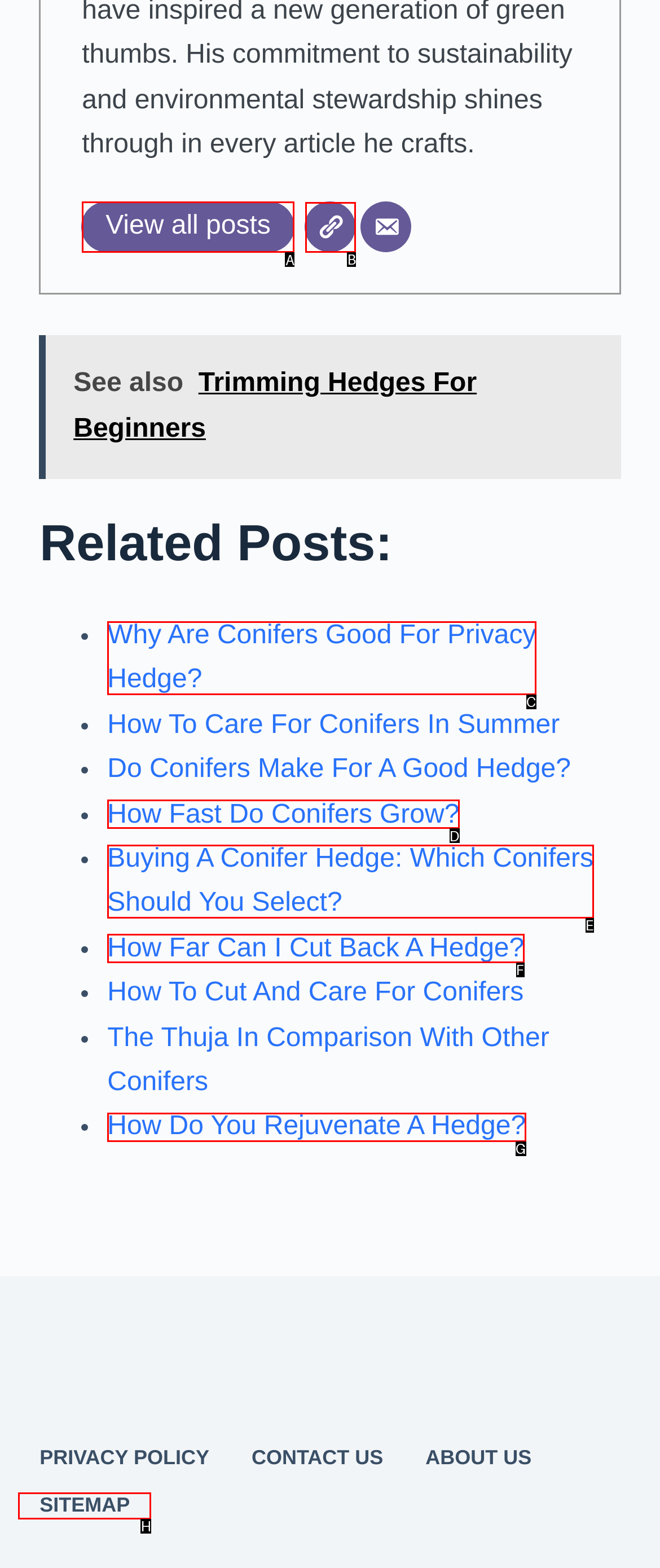Indicate which UI element needs to be clicked to fulfill the task: Go to the Website
Answer with the letter of the chosen option from the available choices directly.

B